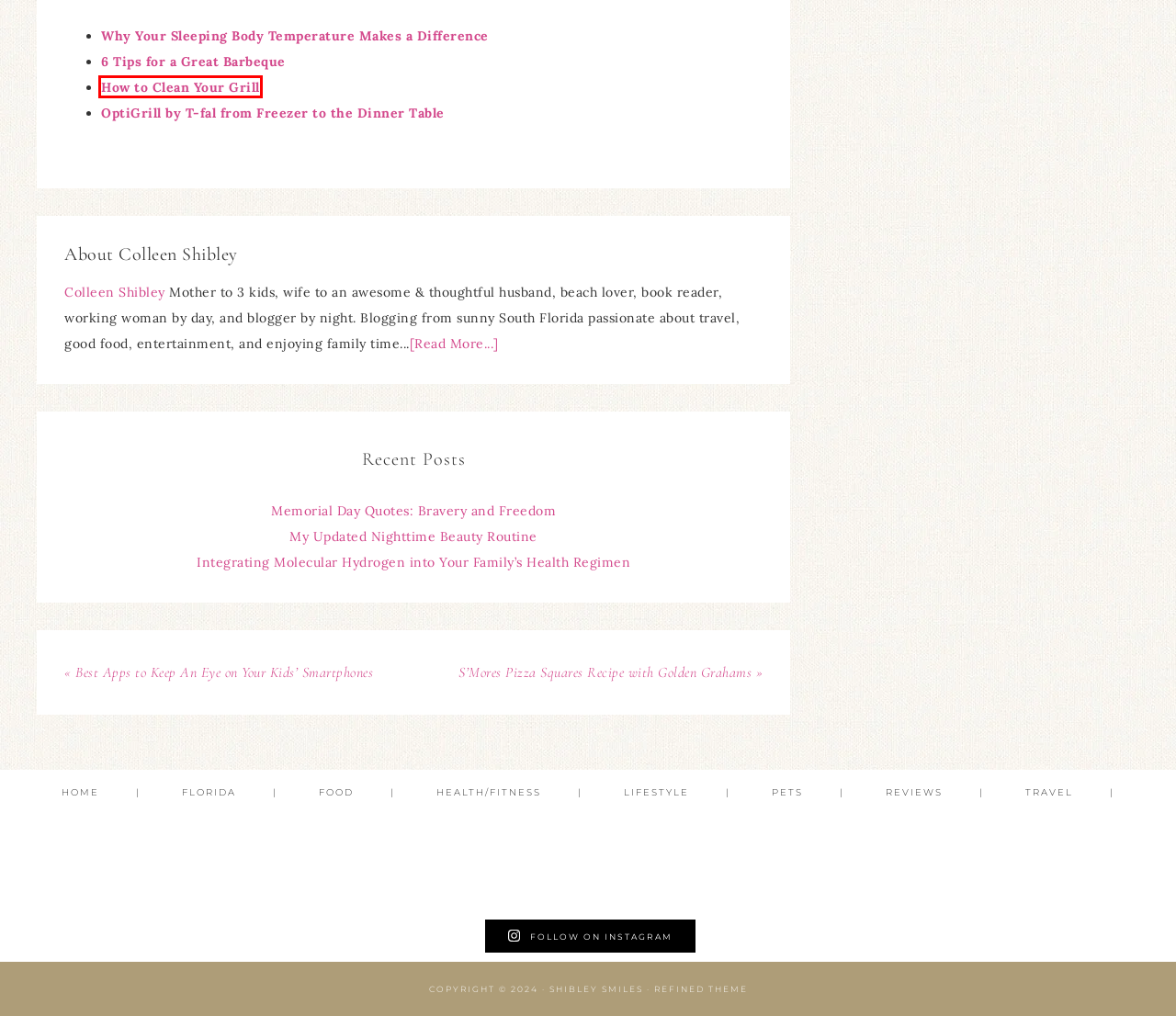You have a screenshot of a webpage with a red bounding box highlighting a UI element. Your task is to select the best webpage description that corresponds to the new webpage after clicking the element. Here are the descriptions:
A. Integrating Molecular Hydrogen into Your Family's Health Regimen
B. OptiGrill by T-fal from Freezer to the Dinner Table
C. Why Your Sleeping Body Temperature Makes a Difference
D. Memorial Day Quotes: Bravery and Freedom
E. My Updated Nighttime Beauty Routine
F. S'Mores Pizza Squares Recipe with Golden Grahams
G. Best Apps to Keep An Eye on Your Kids' Smartphones
H. How to Clean Your Grill

H